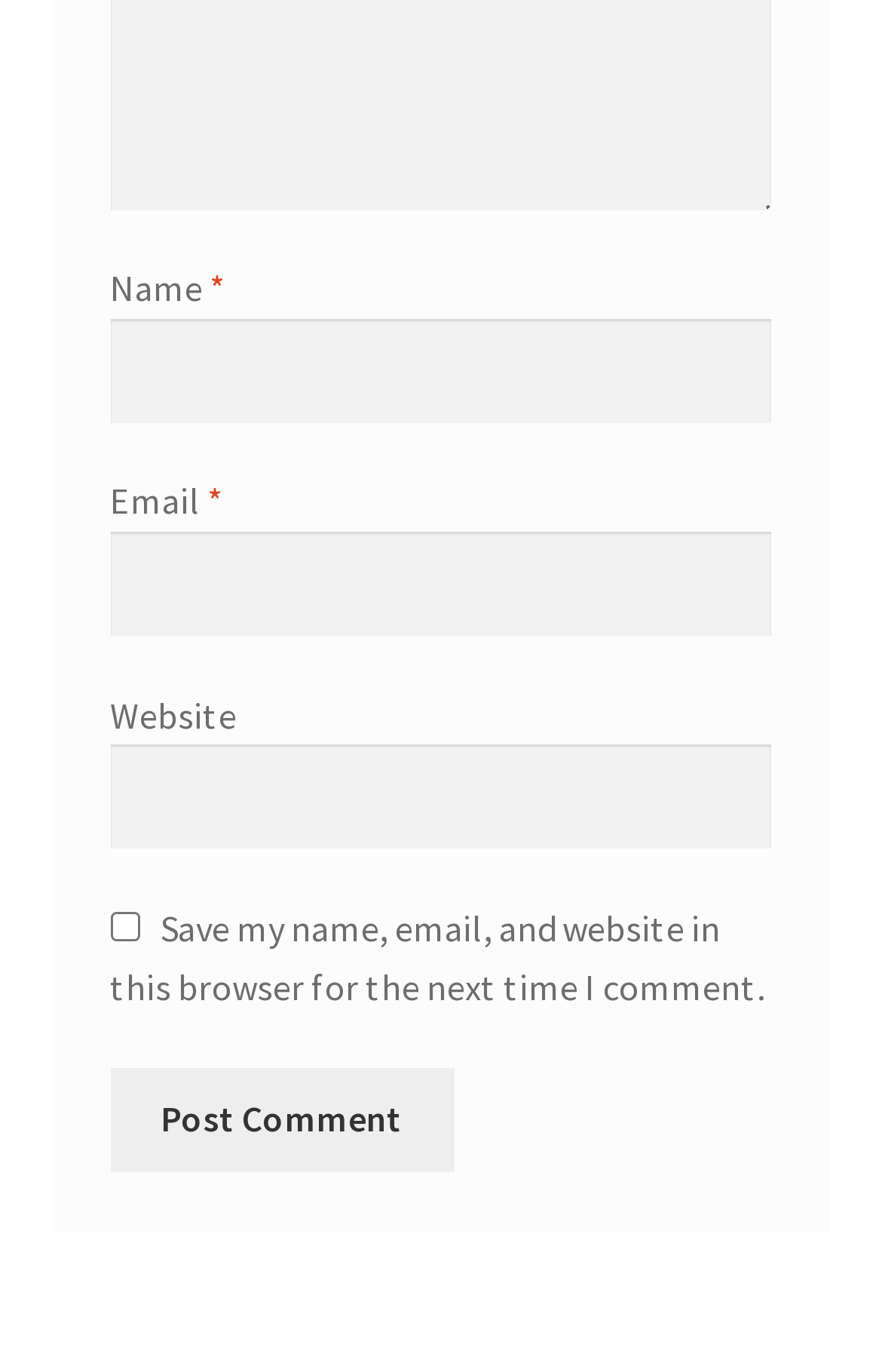Please answer the following question using a single word or phrase: 
Is the 'Website' field required?

No